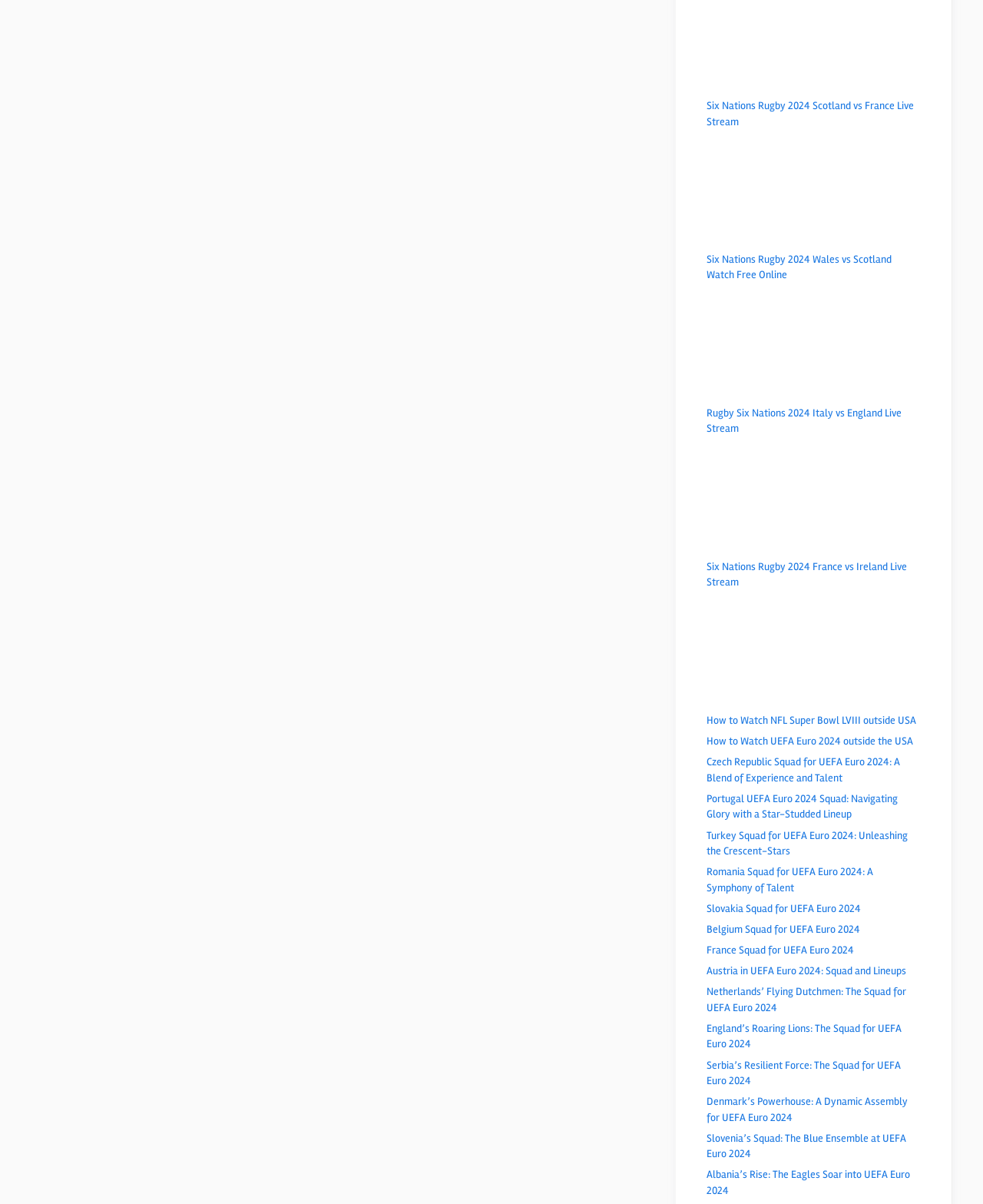Please indicate the bounding box coordinates for the clickable area to complete the following task: "Click on 'Live Streaming'". The coordinates should be specified as four float numbers between 0 and 1, i.e., [left, top, right, bottom].

[0.096, 0.159, 0.168, 0.17]